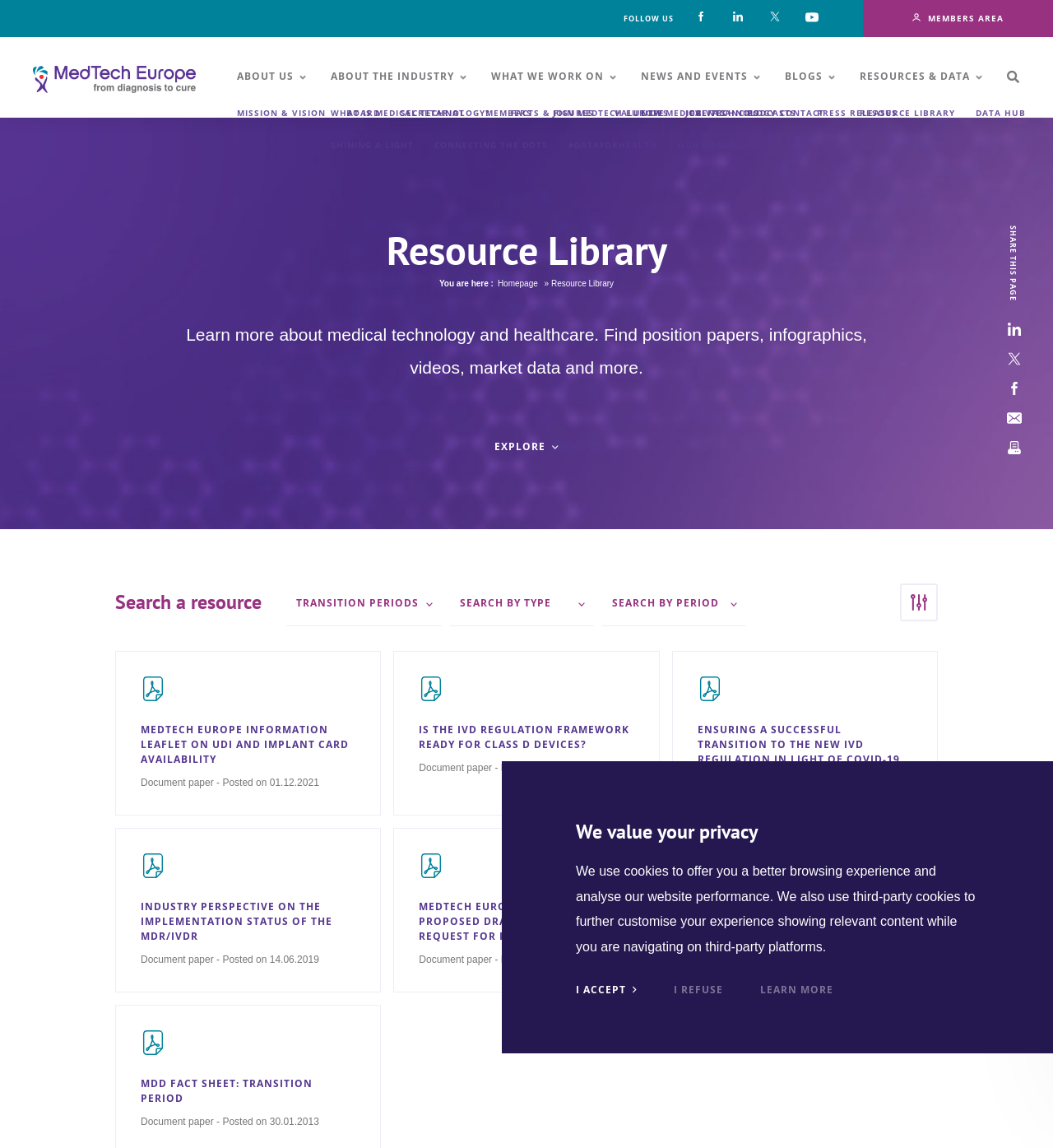Identify the bounding box coordinates of the region that needs to be clicked to carry out this instruction: "Check recent posts". Provide these coordinates as four float numbers ranging from 0 to 1, i.e., [left, top, right, bottom].

None